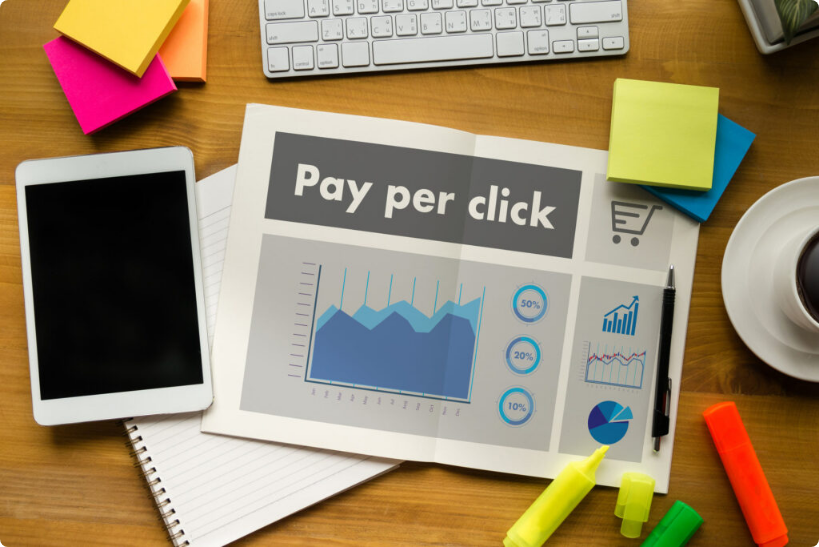Explain the scene depicted in the image, including all details.

The image captures a well-organized workspace featuring a printed report prominently displaying the phrase "Pay per click." The document includes various visual representations, such as a graph with blue peaks indicating performance trends. Surrounding the report are tools and materials essential for productivity: a sleek tablet, a notepad filled with spiral lines, vibrant highlighters, and an array of sticky notes in bright colors - pink, yellow, and green. In the background, a modern keyboard waits for input, alongside a cup of coffee, signaling a focused moment of analysis and planning for effective online advertising strategies. This setup reflects a blend of creativity and analytics, crucial for successful digital marketing efforts.